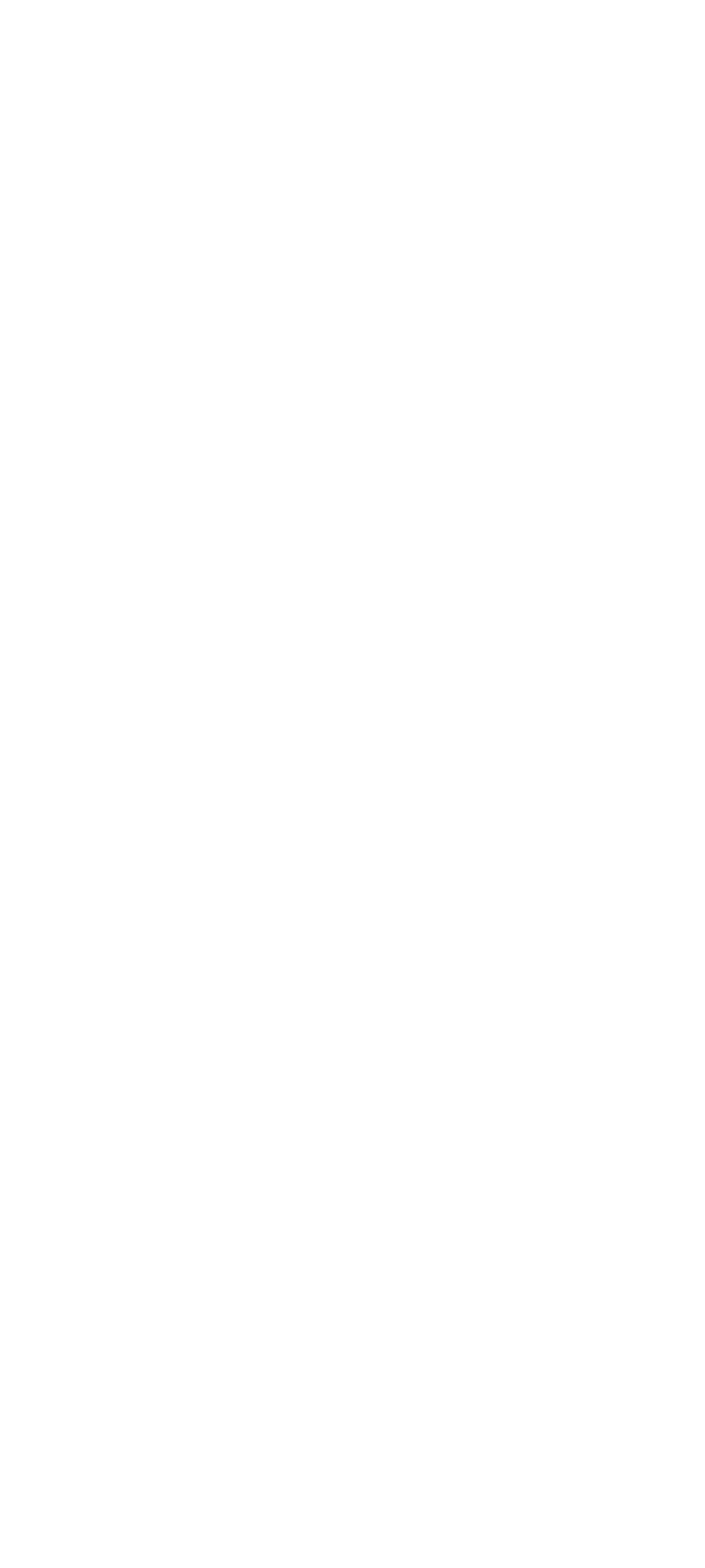Locate the bounding box coordinates of the clickable part needed for the task: "Visit the Forschungsfabrik website".

[0.179, 0.677, 0.372, 0.704]